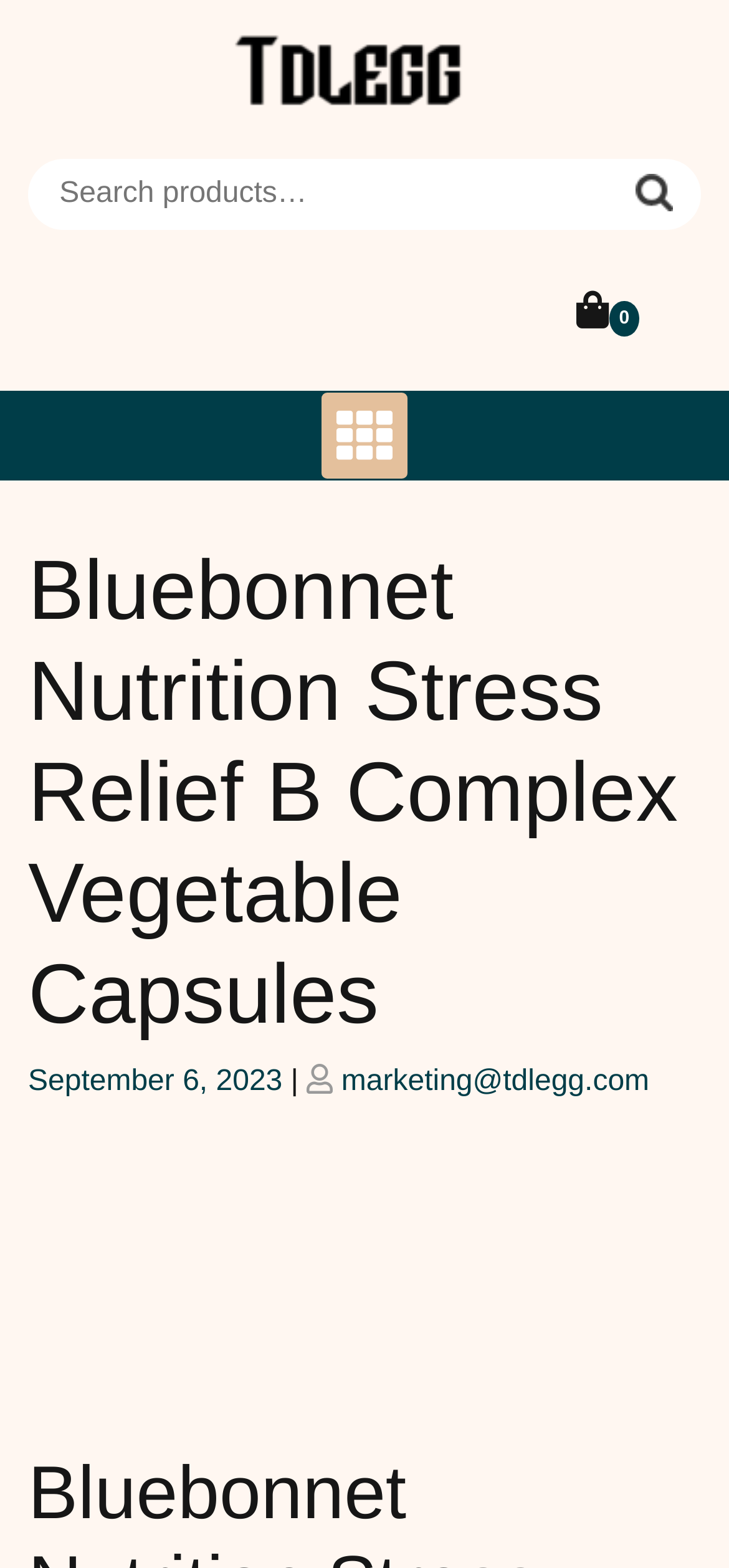Please provide a one-word or short phrase answer to the question:
Is the webpage about a specific product?

Yes